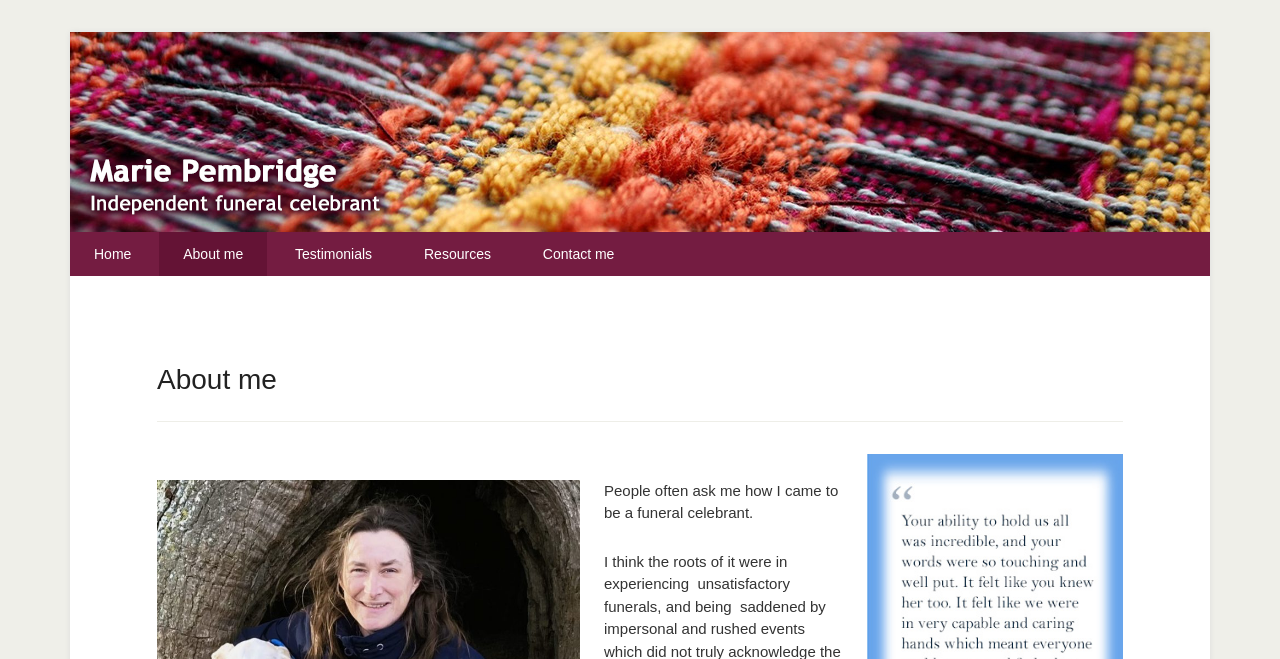Use a single word or phrase to answer the question:
What is the profession of Marie Pembridge?

Funeral Celebrant